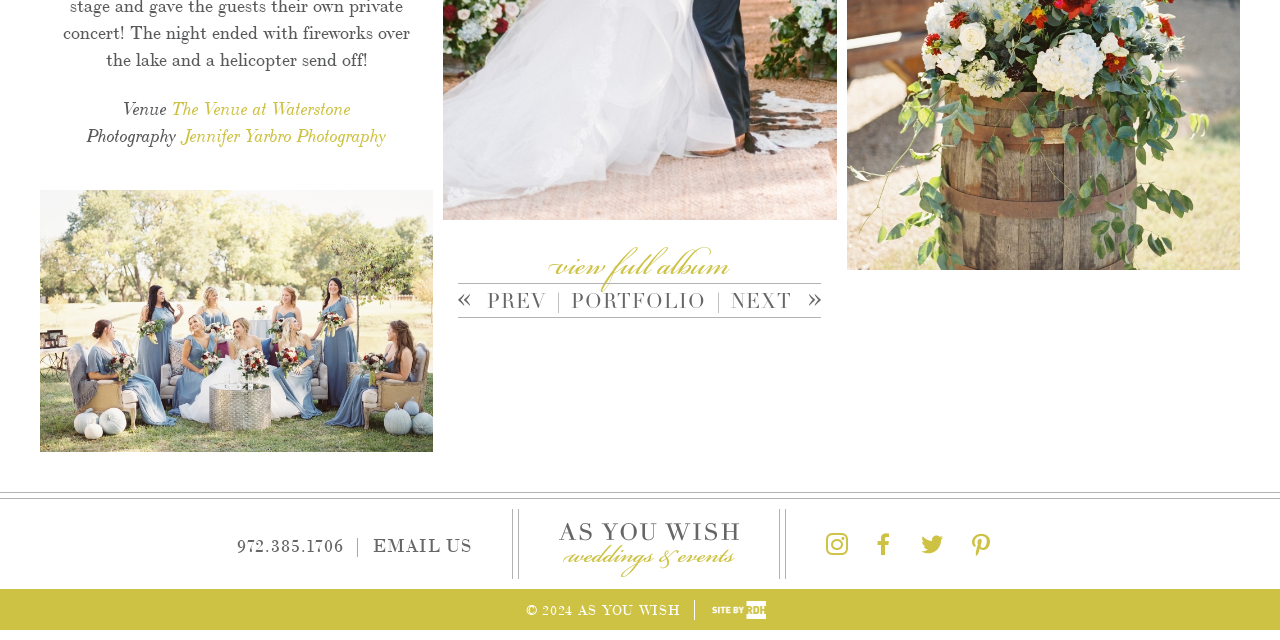Extract the bounding box coordinates of the UI element described by: "Class Offerings". The coordinates should include four float numbers ranging from 0 to 1, e.g., [left, top, right, bottom].

None